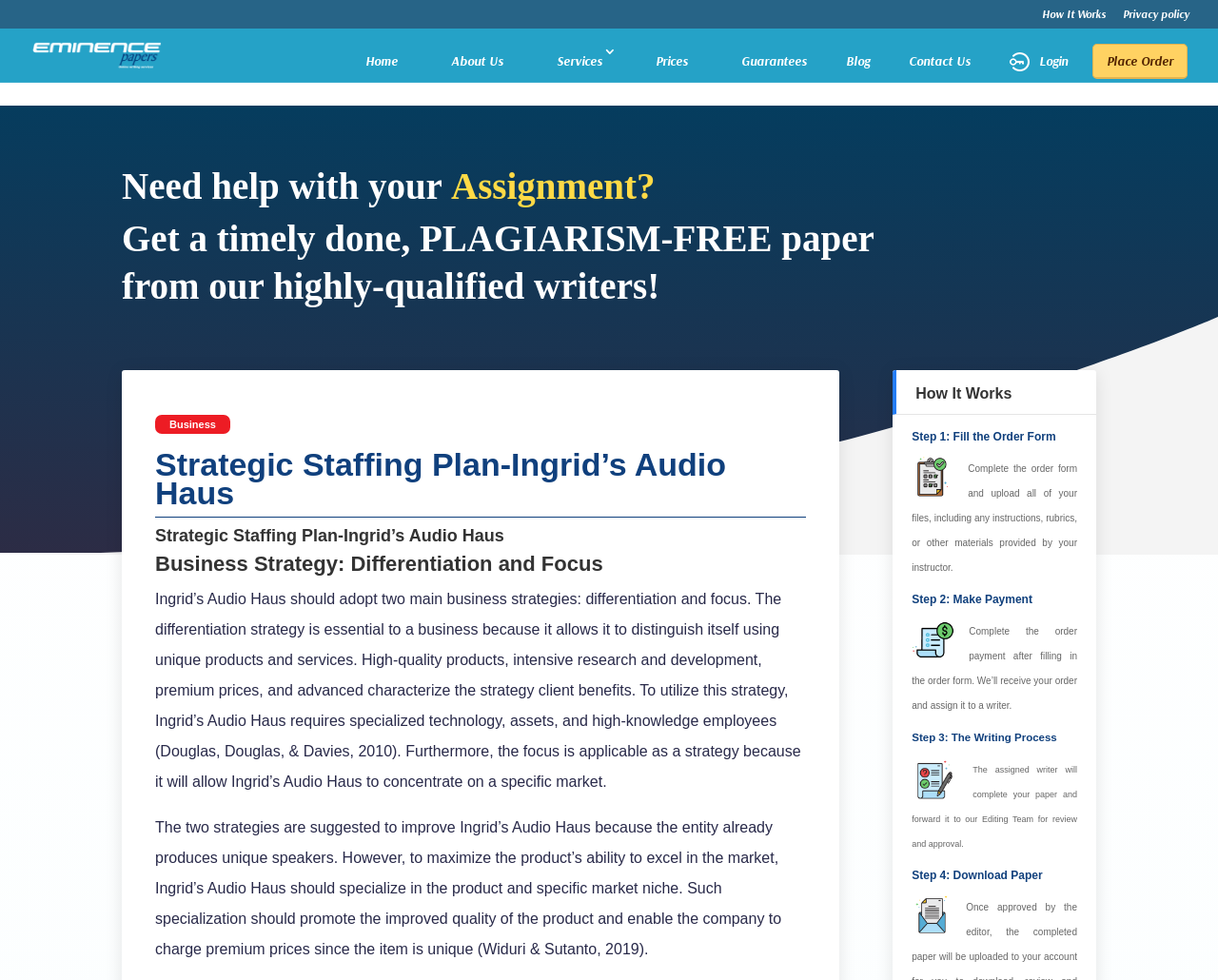Summarize the contents and layout of the webpage in detail.

This webpage appears to be an educational resource, specifically a free essay example on the topic of "Strategic Staffing Plan-Ingrid’s Audio Haus". The page is divided into several sections, with a navigation menu at the top featuring links to "How It Works", "Privacy policy", and other pages.

At the top left of the page, there is a logo for "Eminence Papers" accompanied by a link to the same. Below this, there are several links to different sections of the website, including "Home", "About Us", "Services", "Prices", "Guarantees", "Blog", "Contact Us", "Login", and "Place Order".

In the main content area, there is a heading that reads "Strategic Staffing Plan-Ingrid’s Audio Haus" followed by a brief introduction to the topic. The text explains that Ingrid’s Audio Haus should adopt two main business strategies: differentiation and focus. The differentiation strategy involves distinguishing the business through unique products and services, while the focus strategy involves concentrating on a specific market niche.

Below this introduction, there are two paragraphs of text that elaborate on these strategies and how they can be applied to Ingrid’s Audio Haus. The text cites academic sources to support its arguments.

Further down the page, there is a section headed "How It Works" that outlines the process of ordering a paper from the website. This section is divided into four steps: filling out the order form, making payment, the writing process, and downloading the completed paper. Each step is accompanied by a brief description of what is involved.

Overall, the webpage appears to be a resource for students or individuals looking for information on strategic staffing plans, with a specific focus on Ingrid’s Audio Haus. The page also provides information on how to order a custom paper from the website.